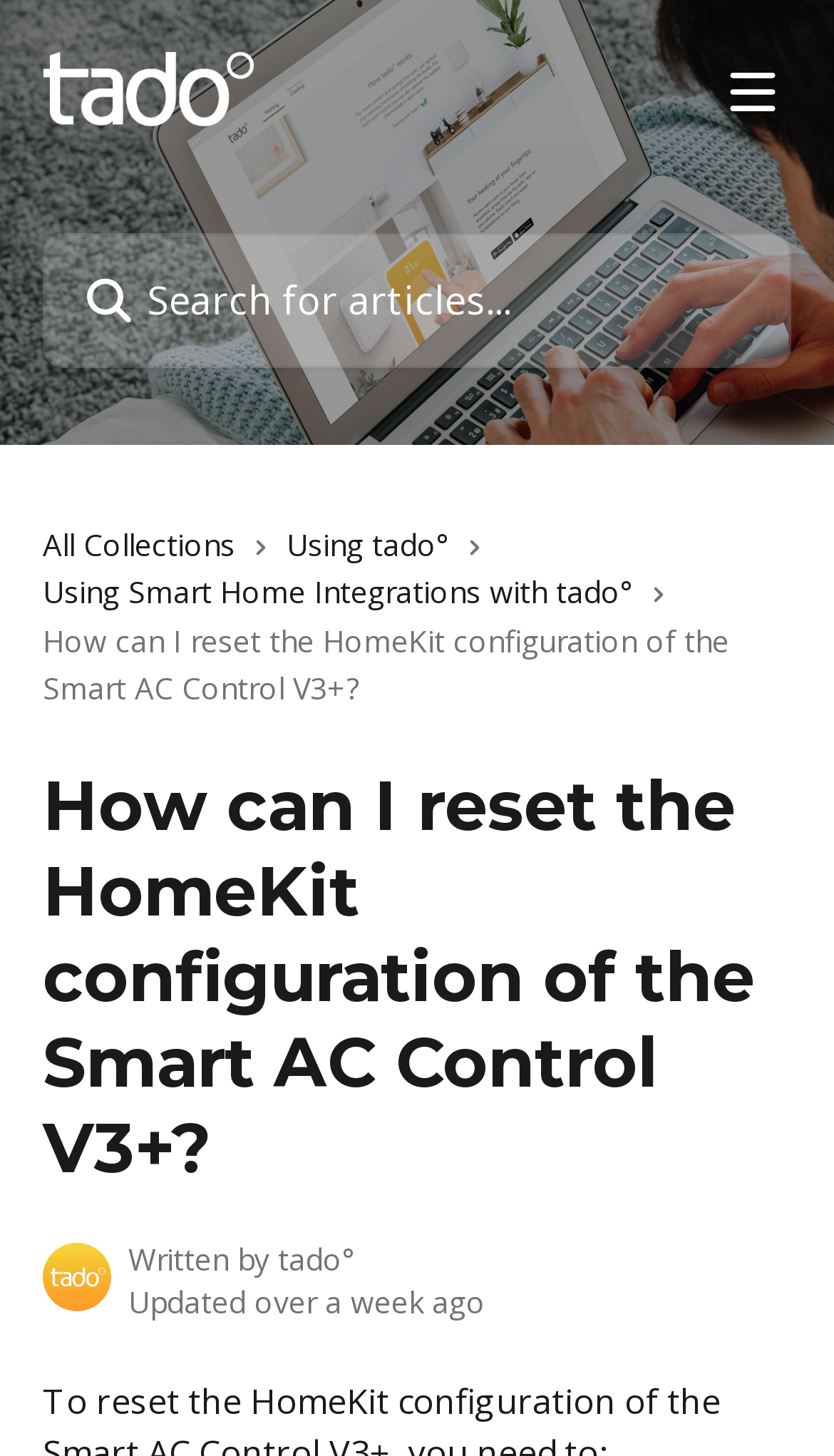What is the status of the article?
Kindly offer a detailed explanation using the data available in the image.

The status of the article can be determined by looking at the StaticText element with the text 'Updated over a week ago' which is located at the bottom of the main content area of the webpage.